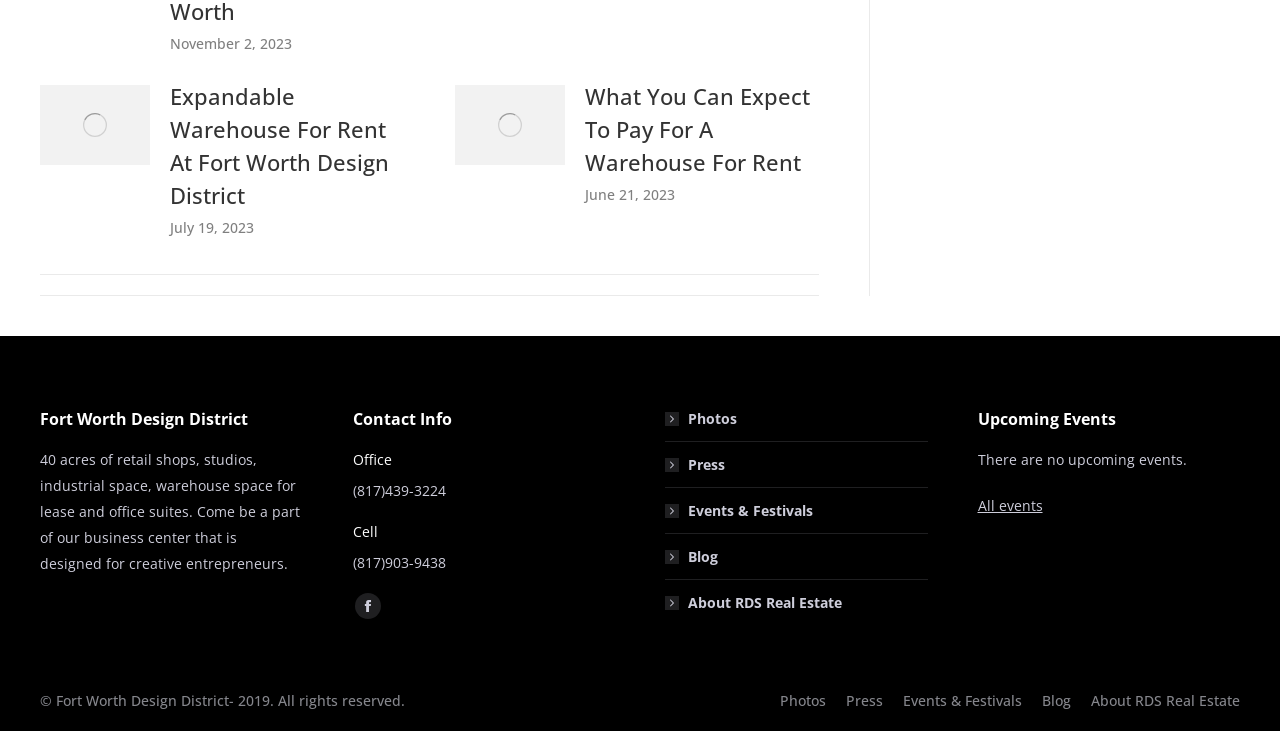Are there any upcoming events?
Could you please answer the question thoroughly and with as much detail as possible?

I found the answer by looking at the StaticText element with the text 'There are no upcoming events.' at coordinates [0.764, 0.616, 0.927, 0.642]. This text explicitly states that there are no upcoming events.